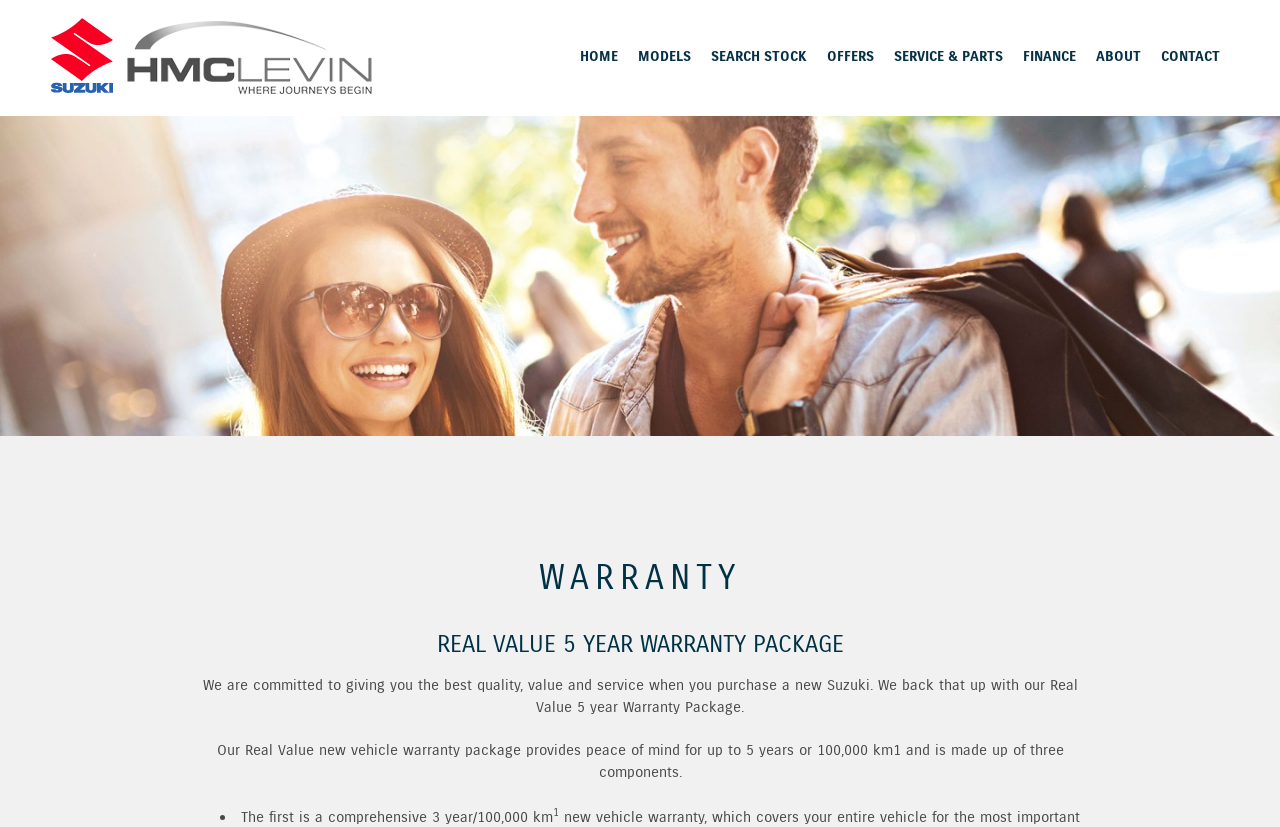Illustrate the webpage with a detailed description.

The webpage is about the warranty package offered by HMC Levin Suzuki. At the top left, there is a link to "HMC Levin Suzuki" accompanied by an image of the same name. Below this, there is a navigation menu with links to "HOME", "MODELS", "SEARCH STOCK", "OFFERS", "SERVICE & PARTS", "FINANCE", "ABOUT", and "CONTACT", arranged horizontally from left to right.

On the right side of the page, there is a large image related to finance, spanning from the top to the middle of the page. Below this image, there are two headings, "WARRANTY" and "REAL VALUE 5 YEAR WARRANTY PACKAGE", positioned one below the other.

Under these headings, there is a paragraph of text that explains the commitment of HMC Levin Suzuki to providing quality, value, and service to customers who purchase a new Suzuki, backed by their Real Value 5 year Warranty Package. Below this paragraph, there is another paragraph that describes the components of the warranty package, which provides peace of mind for up to 5 years or 100,000 km.

The webpage then lists the components of the warranty package, starting with a bullet point marked by a "•" symbol, followed by a description of the first component, which is a comprehensive 3 year/100,000 km warranty. The text includes a superscript "1" at the end of the sentence.